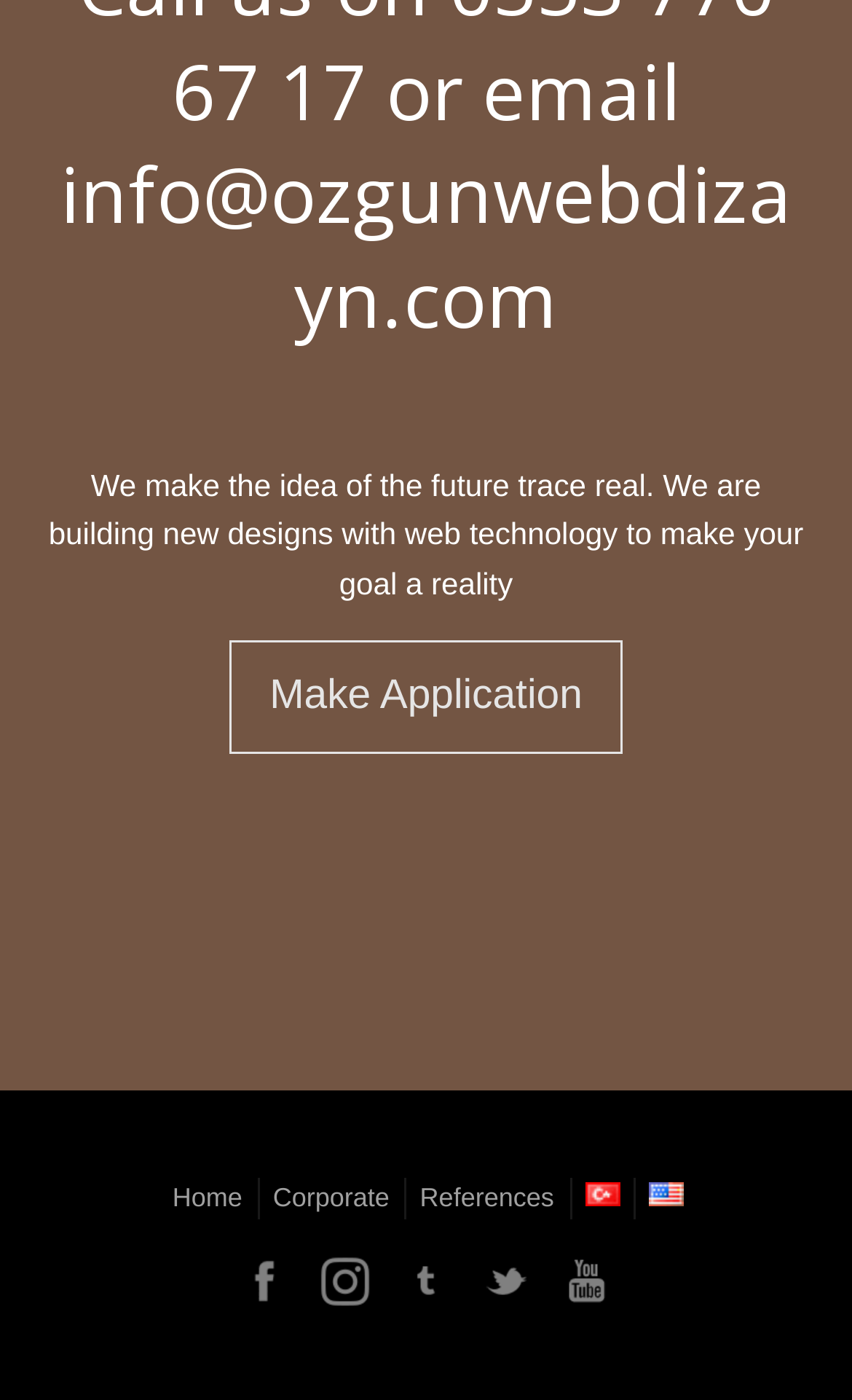Specify the bounding box coordinates of the element's region that should be clicked to achieve the following instruction: "Go to home page". The bounding box coordinates consist of four float numbers between 0 and 1, in the format [left, top, right, bottom].

[0.187, 0.841, 0.294, 0.871]